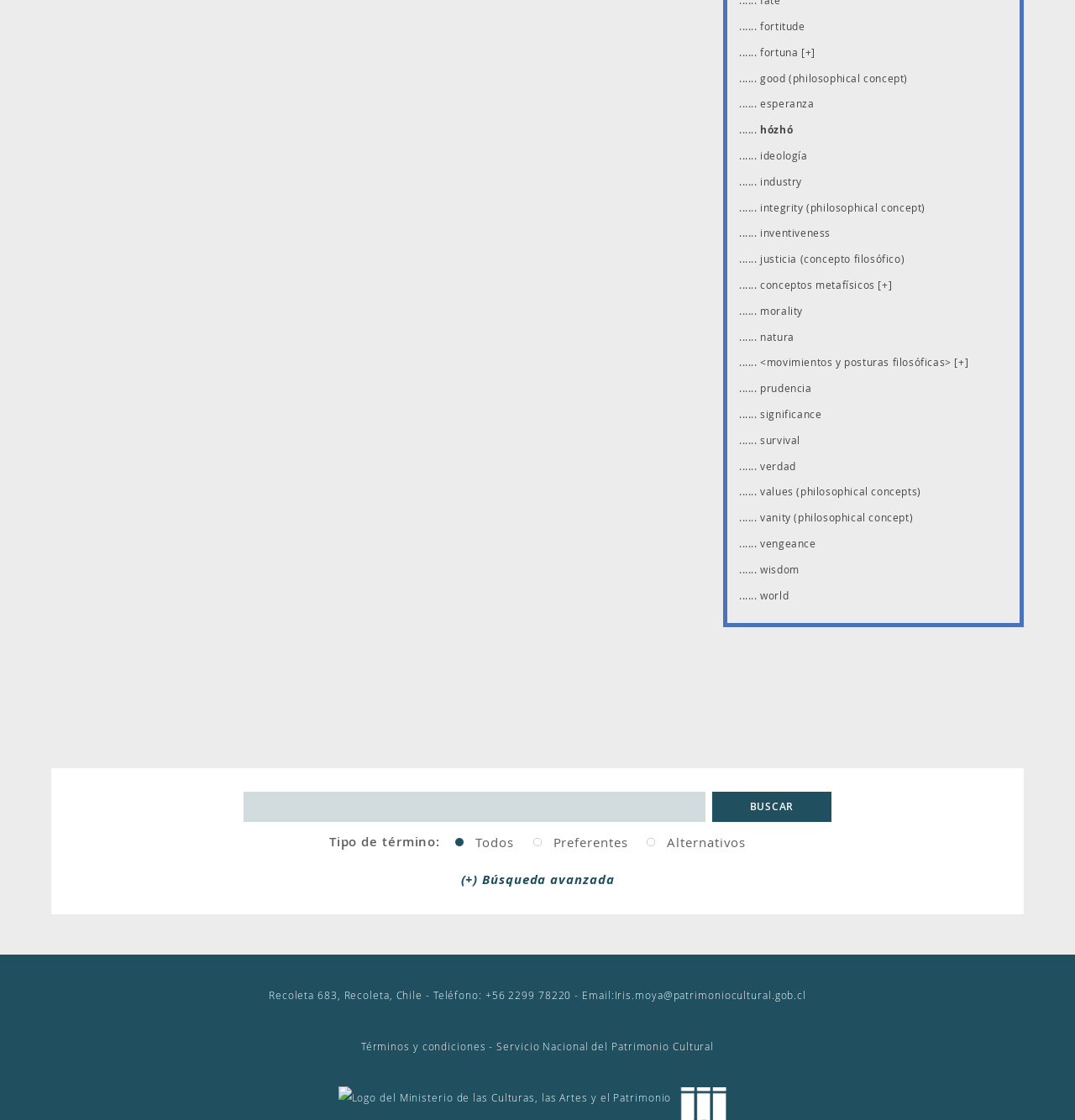Calculate the bounding box coordinates for the UI element based on the following description: "Términos y condiciones". Ensure the coordinates are four float numbers between 0 and 1, i.e., [left, top, right, bottom].

[0.336, 0.928, 0.452, 0.94]